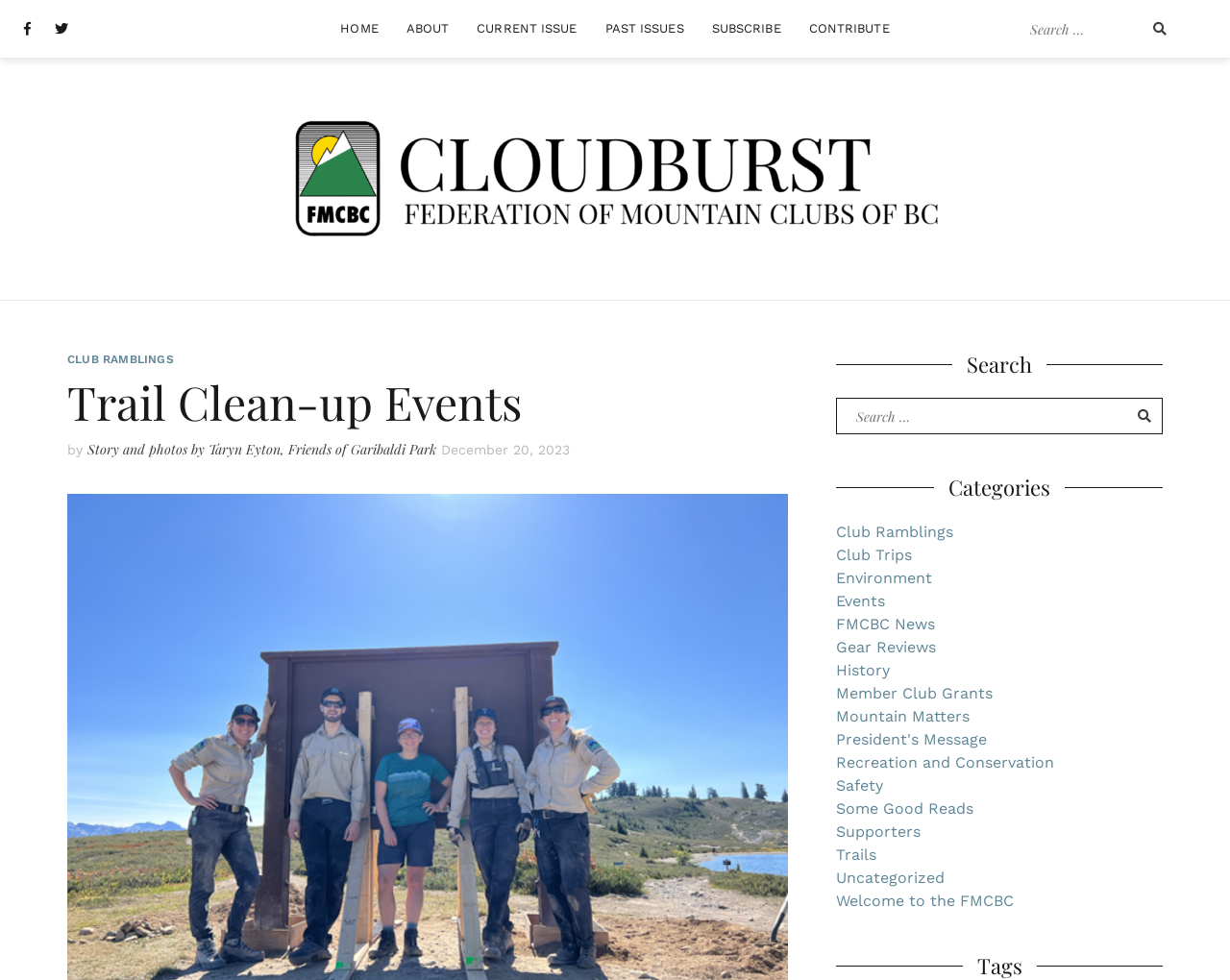Provide the bounding box coordinates of the area you need to click to execute the following instruction: "Search for something".

[0.833, 0.012, 0.929, 0.047]